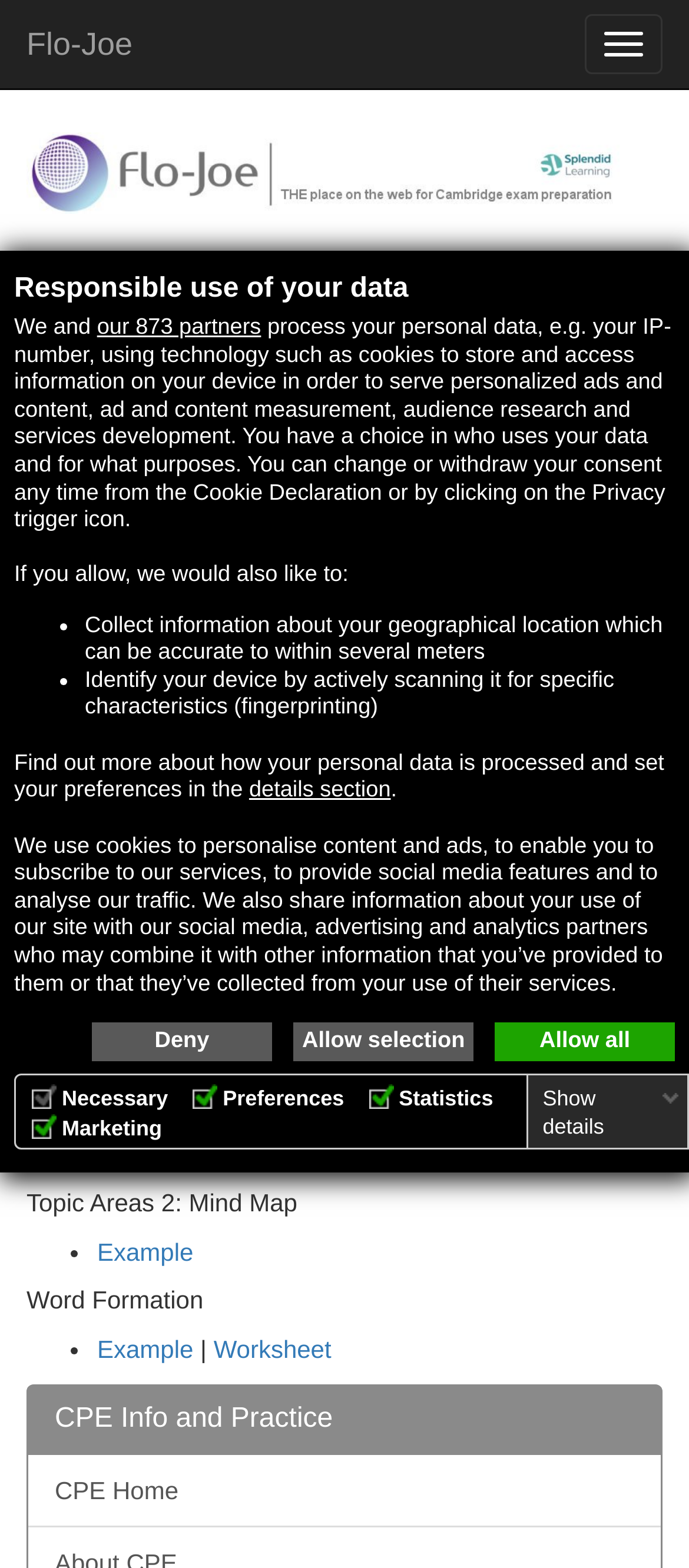What is the purpose of the Word Formation section?
Answer the question with a single word or phrase by looking at the picture.

To practice word formation